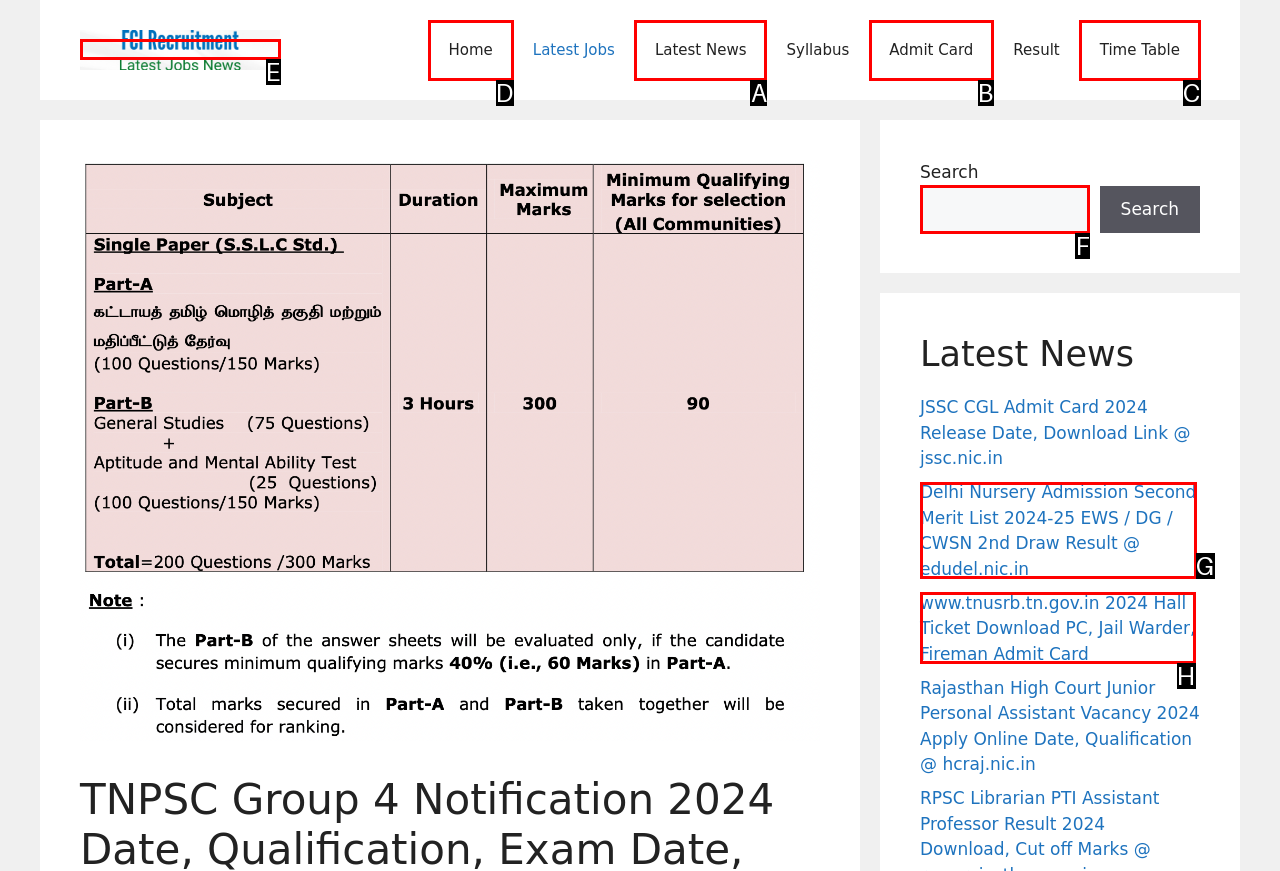Select the letter of the UI element that matches this task: Click on the Home link
Provide the answer as the letter of the correct choice.

D